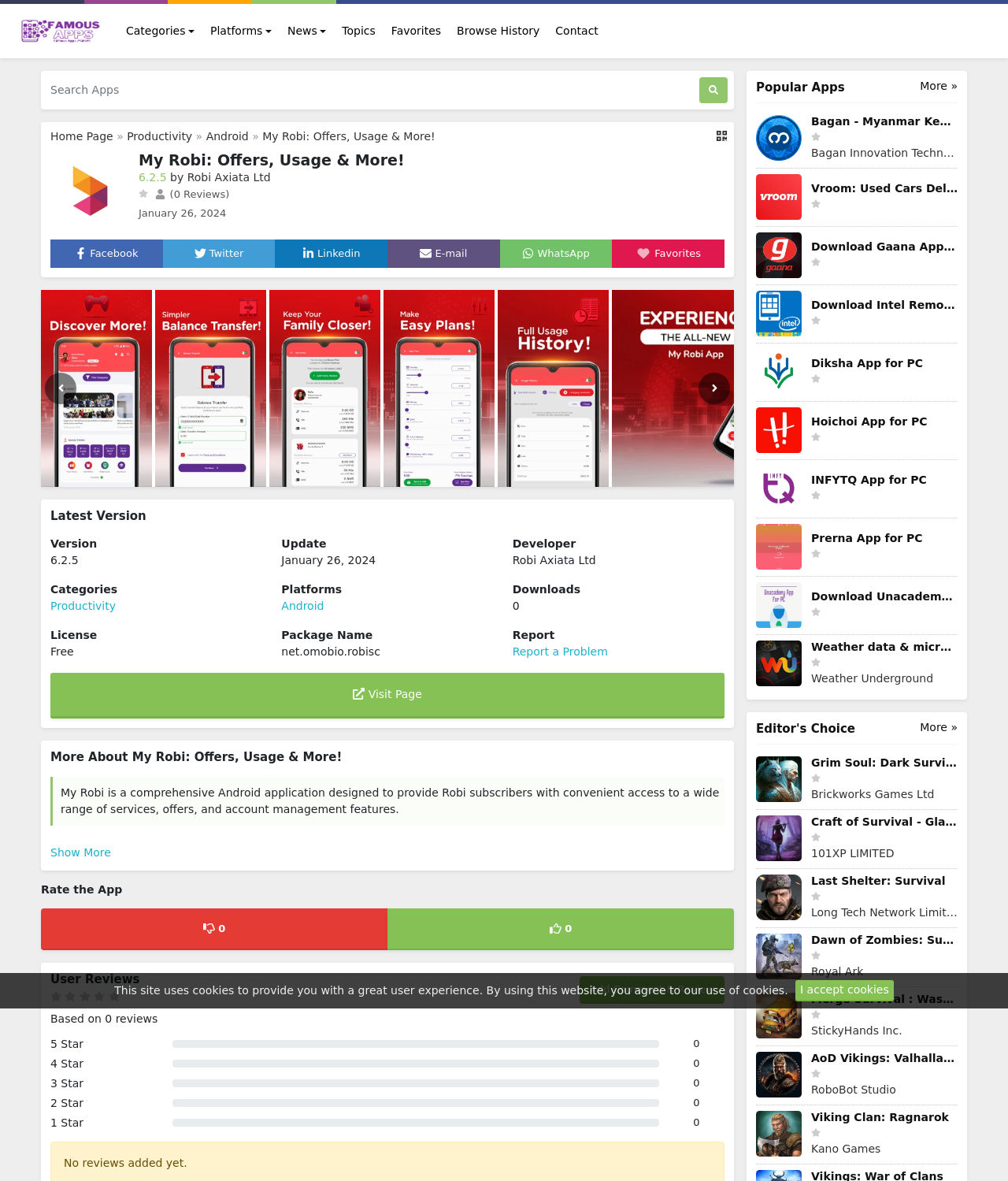Respond with a single word or phrase for the following question: 
What is the category of the app?

Productivity